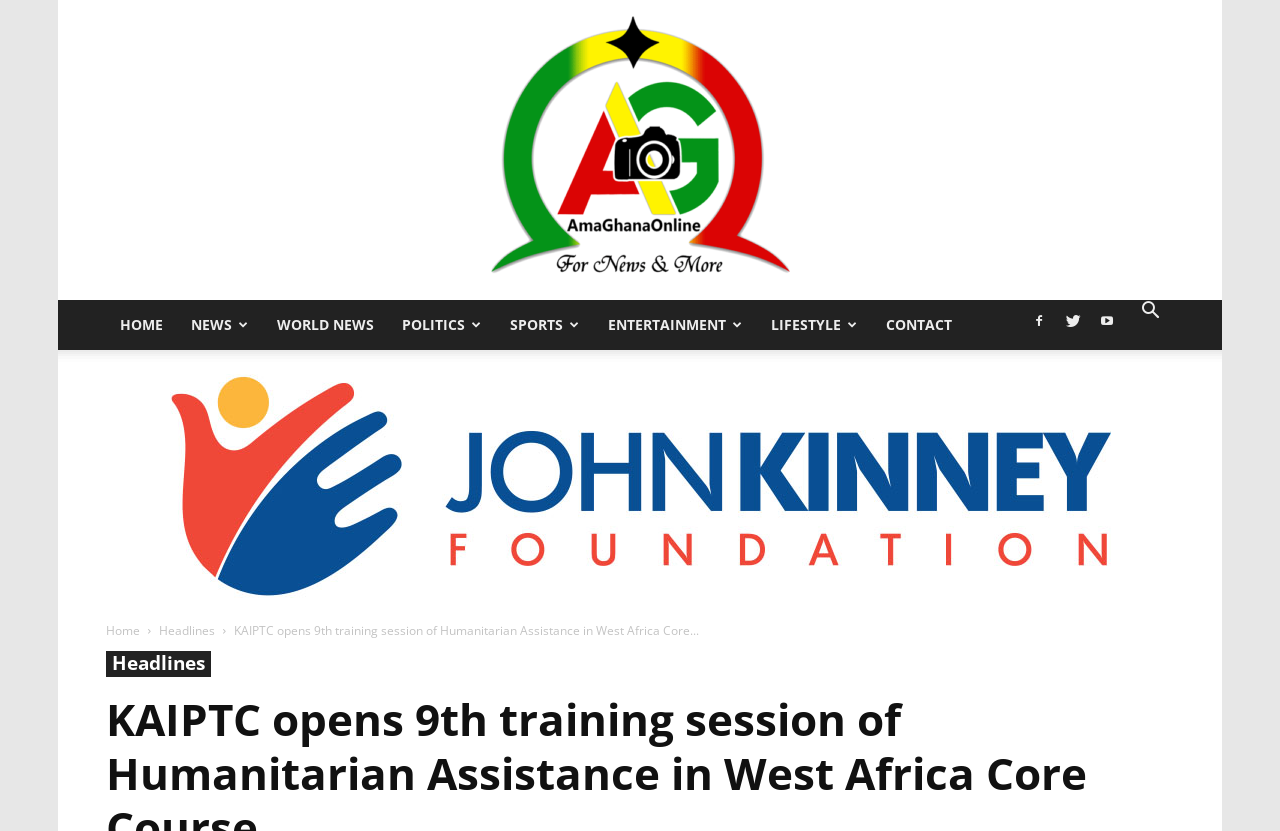Please identify the bounding box coordinates of the region to click in order to complete the task: "go to homepage". The coordinates must be four float numbers between 0 and 1, specified as [left, top, right, bottom].

[0.083, 0.361, 0.138, 0.421]